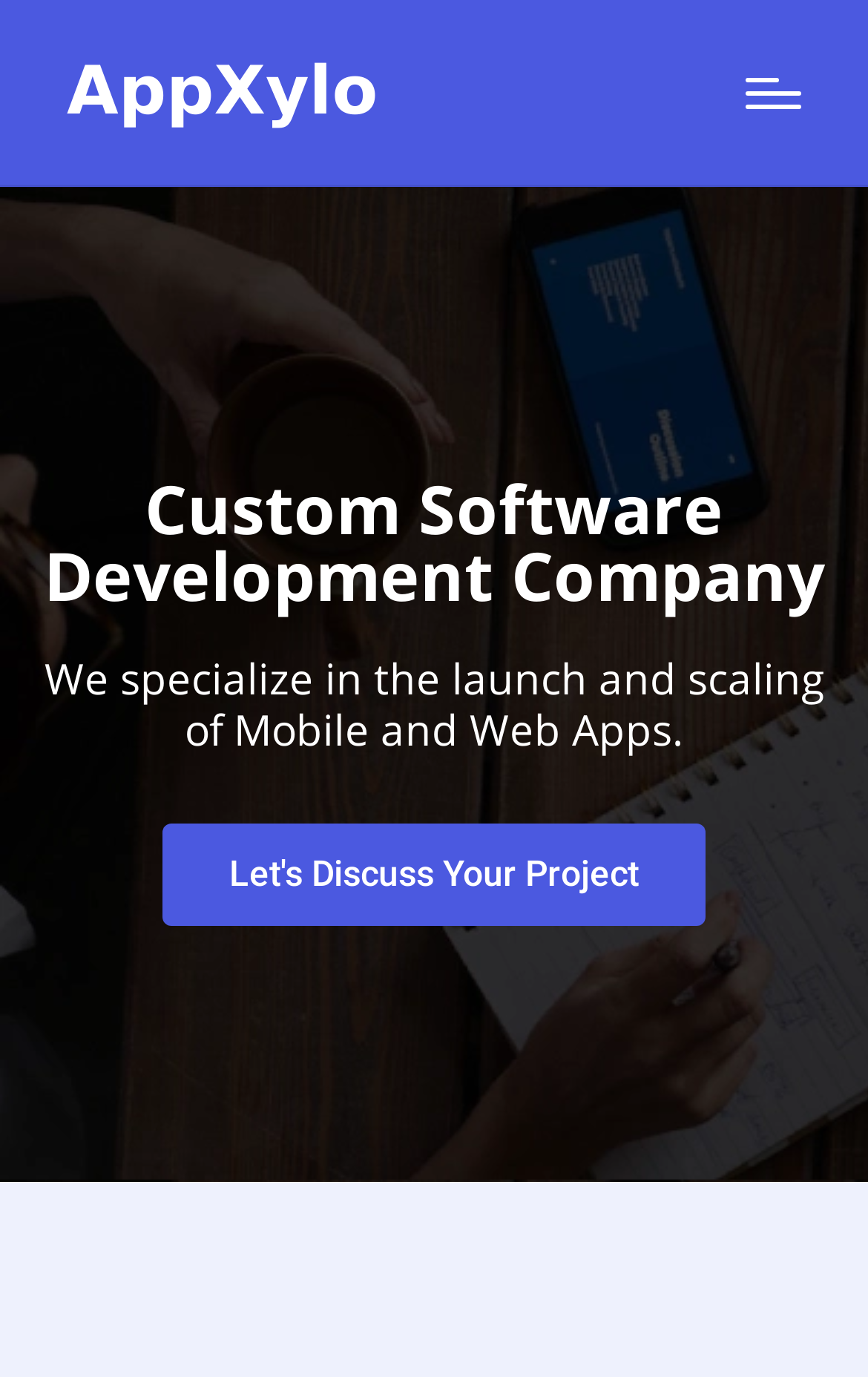What is the call-to-action on the webpage?
Please provide an in-depth and detailed response to the question.

The call-to-action on the webpage is 'Let's Discuss Your Project' which is a link located below the company description, encouraging visitors to take action and discuss their project with the company.